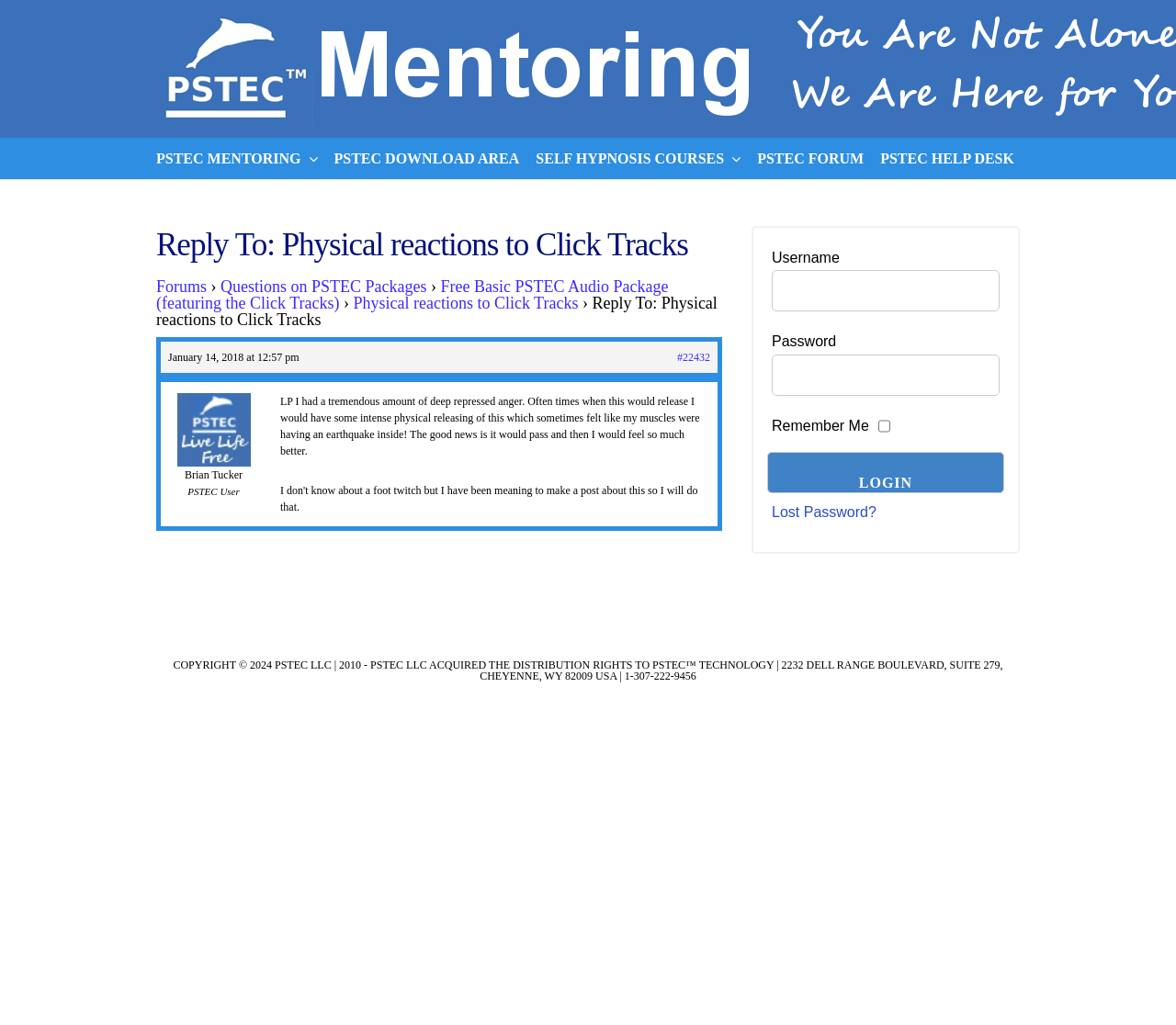Find the bounding box coordinates of the clickable area that will achieve the following instruction: "Go to PSTEC FORUM".

[0.644, 0.134, 0.734, 0.175]